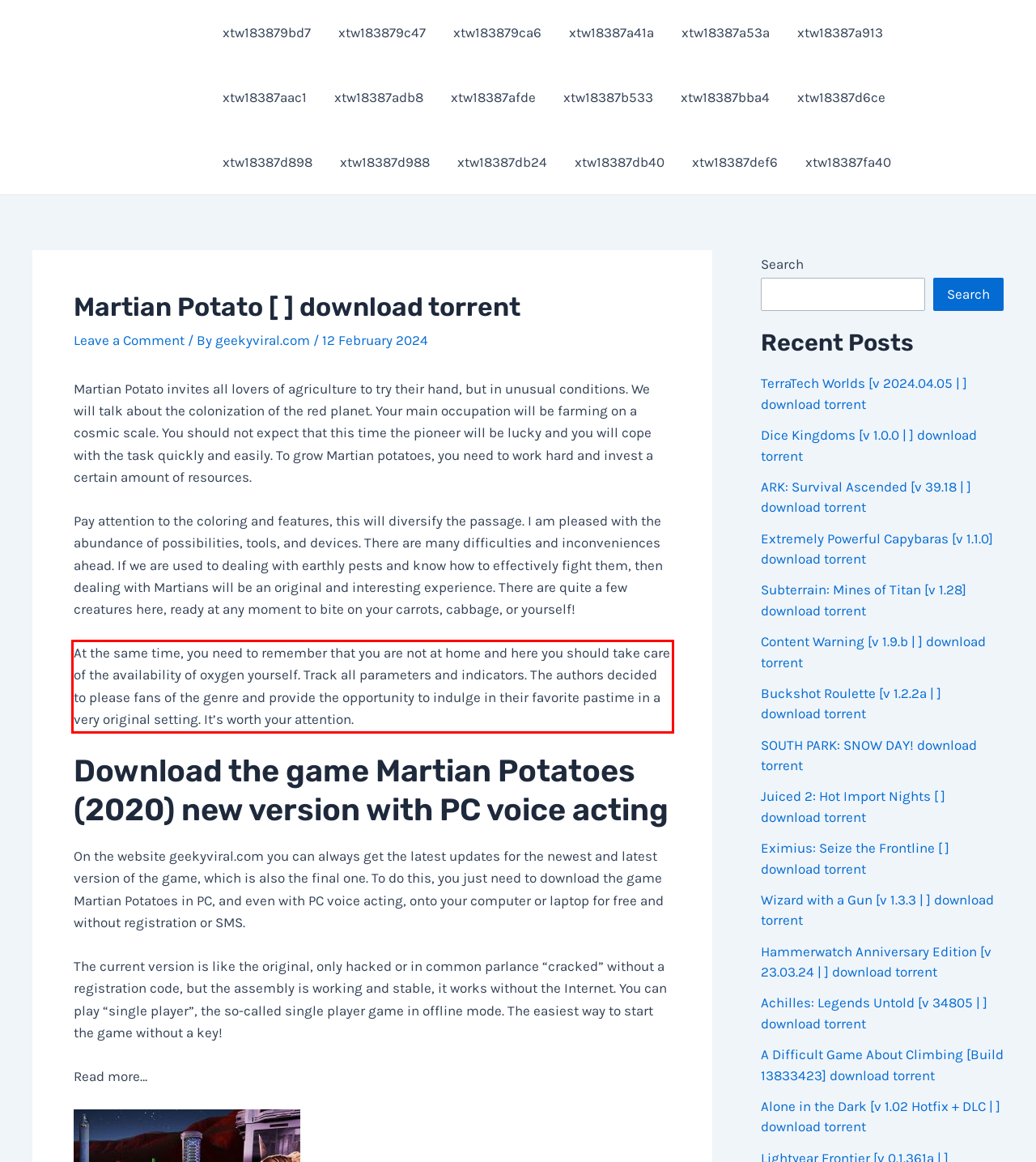You are provided with a screenshot of a webpage that includes a UI element enclosed in a red rectangle. Extract the text content inside this red rectangle.

At the same time, you need to remember that you are not at home and here you should take care of the availability of oxygen yourself. Track all parameters and indicators. The authors decided to please fans of the genre and provide the opportunity to indulge in their favorite pastime in a very original setting. It’s worth your attention.